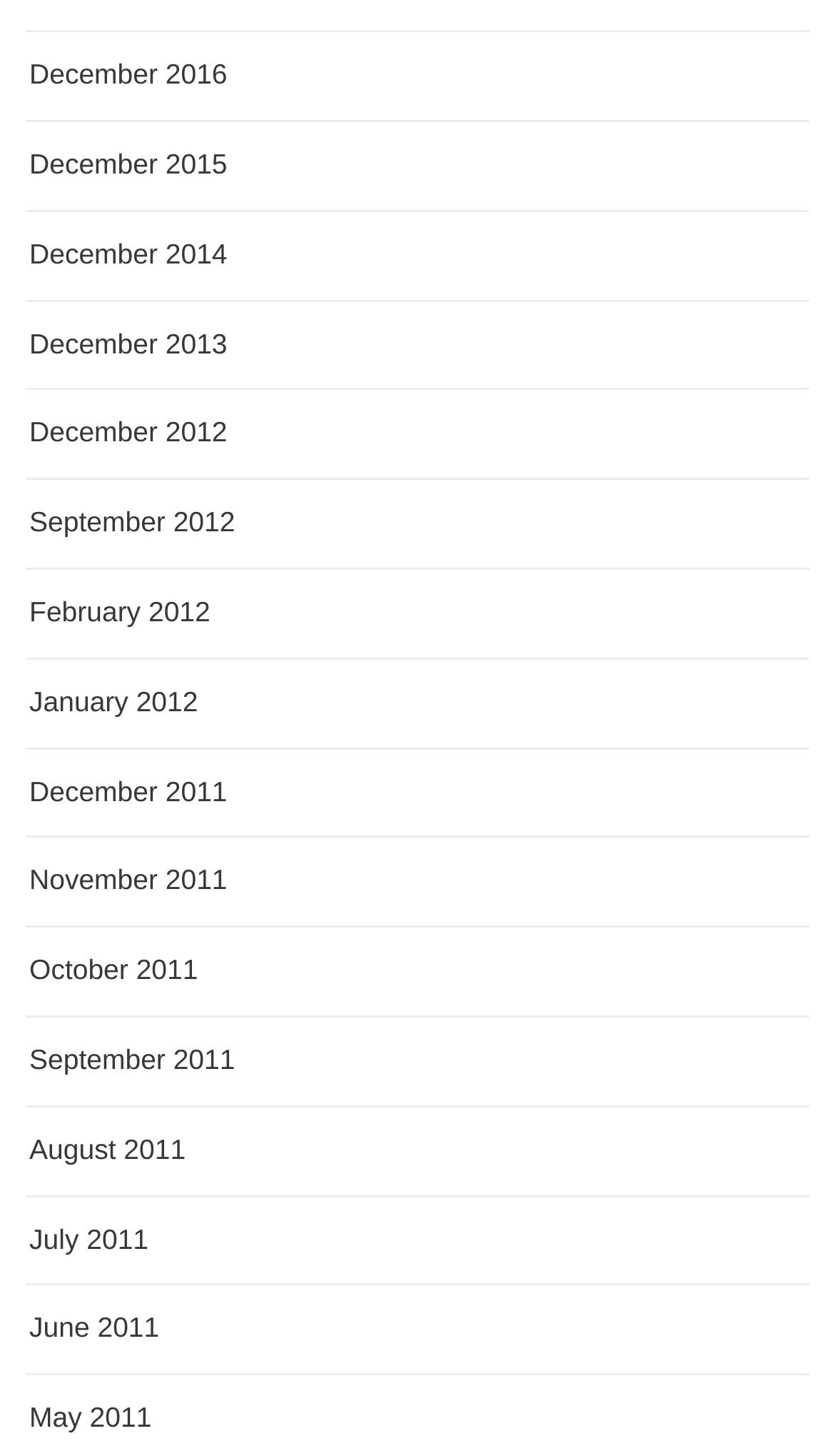Please specify the bounding box coordinates for the clickable region that will help you carry out the instruction: "view December 2016".

[0.035, 0.033, 0.272, 0.07]